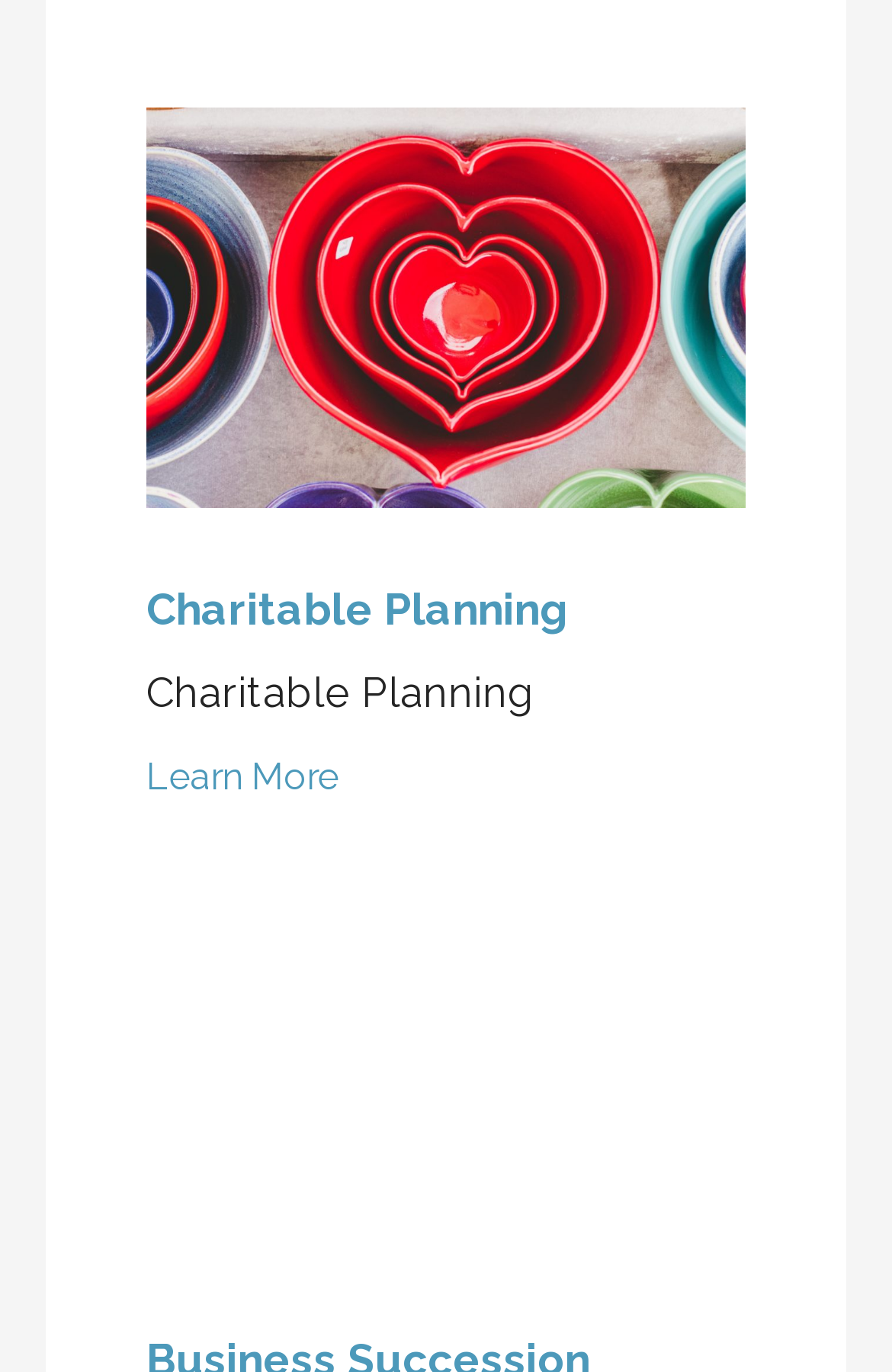What is the topic of charitable planning?
Please answer the question with as much detail and depth as you can.

The topic of charitable planning is mentioned in the heading 'Charitable Planning' and there is a link 'Learn More' below it, indicating that the user can learn more about charitable planning by clicking on the link.